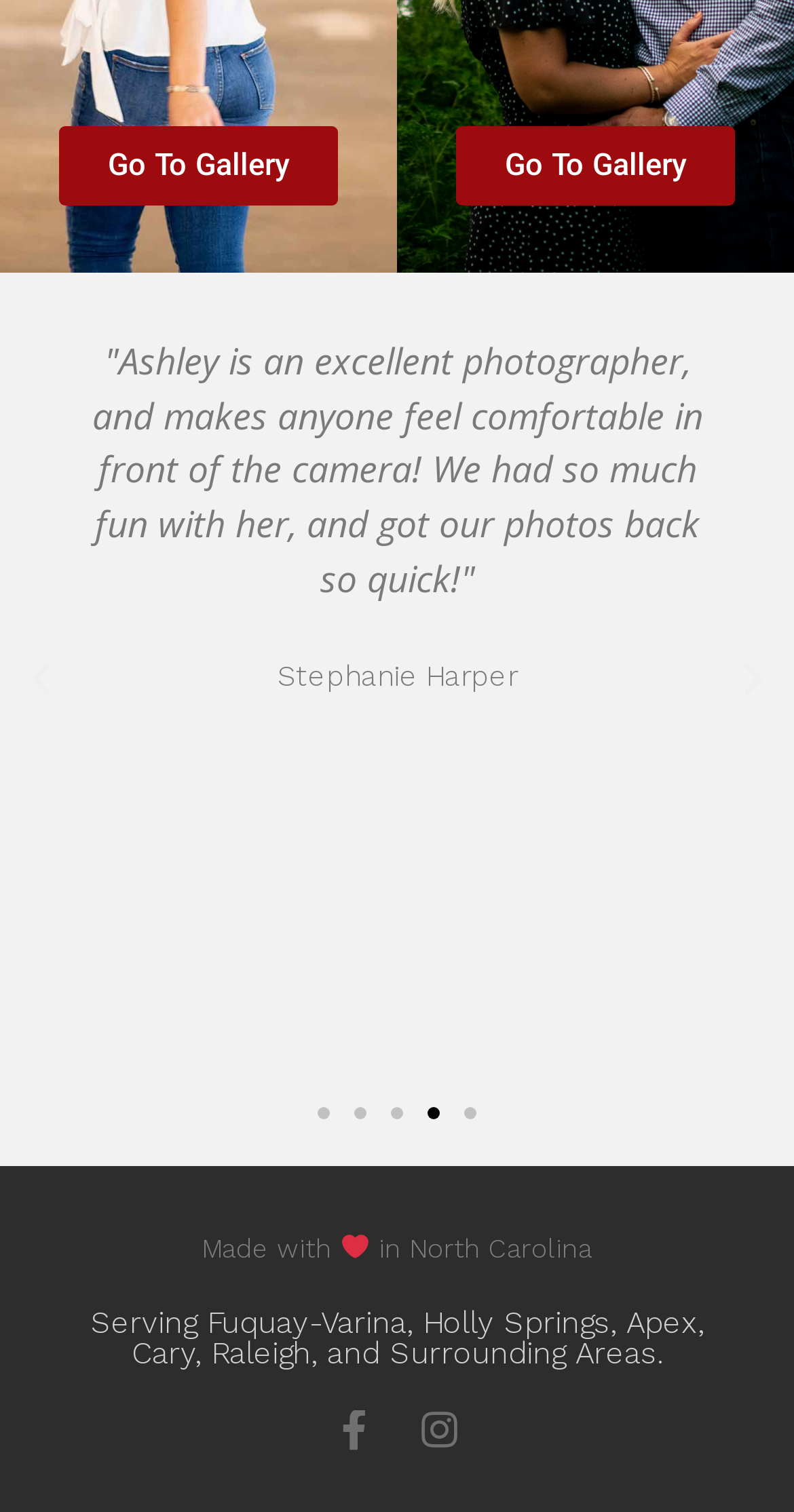Find the bounding box coordinates of the element's region that should be clicked in order to follow the given instruction: "Go to gallery". The coordinates should consist of four float numbers between 0 and 1, i.e., [left, top, right, bottom].

[0.574, 0.083, 0.926, 0.136]